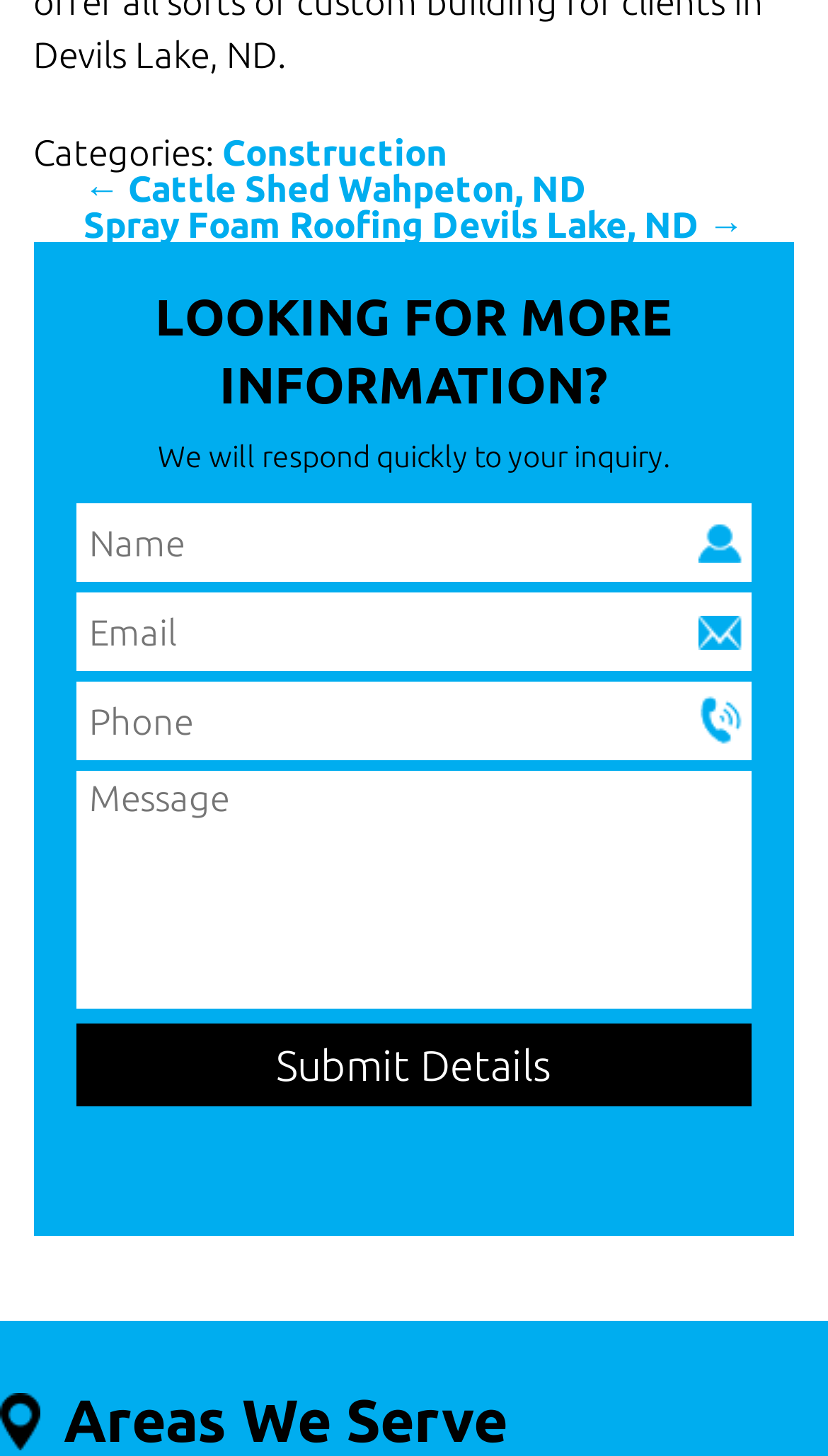Please locate the UI element described by "Contact us" and provide its bounding box coordinates.

None